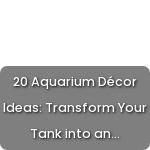What is the purpose of the article?
Please provide a comprehensive and detailed answer to the question.

The purpose of the article can be understood by analyzing the caption, which states that the article promises creative and transformative ideas for enhancing aquarium aesthetics, implying that the article aims to provide décor ideas for aquarium enthusiasts.